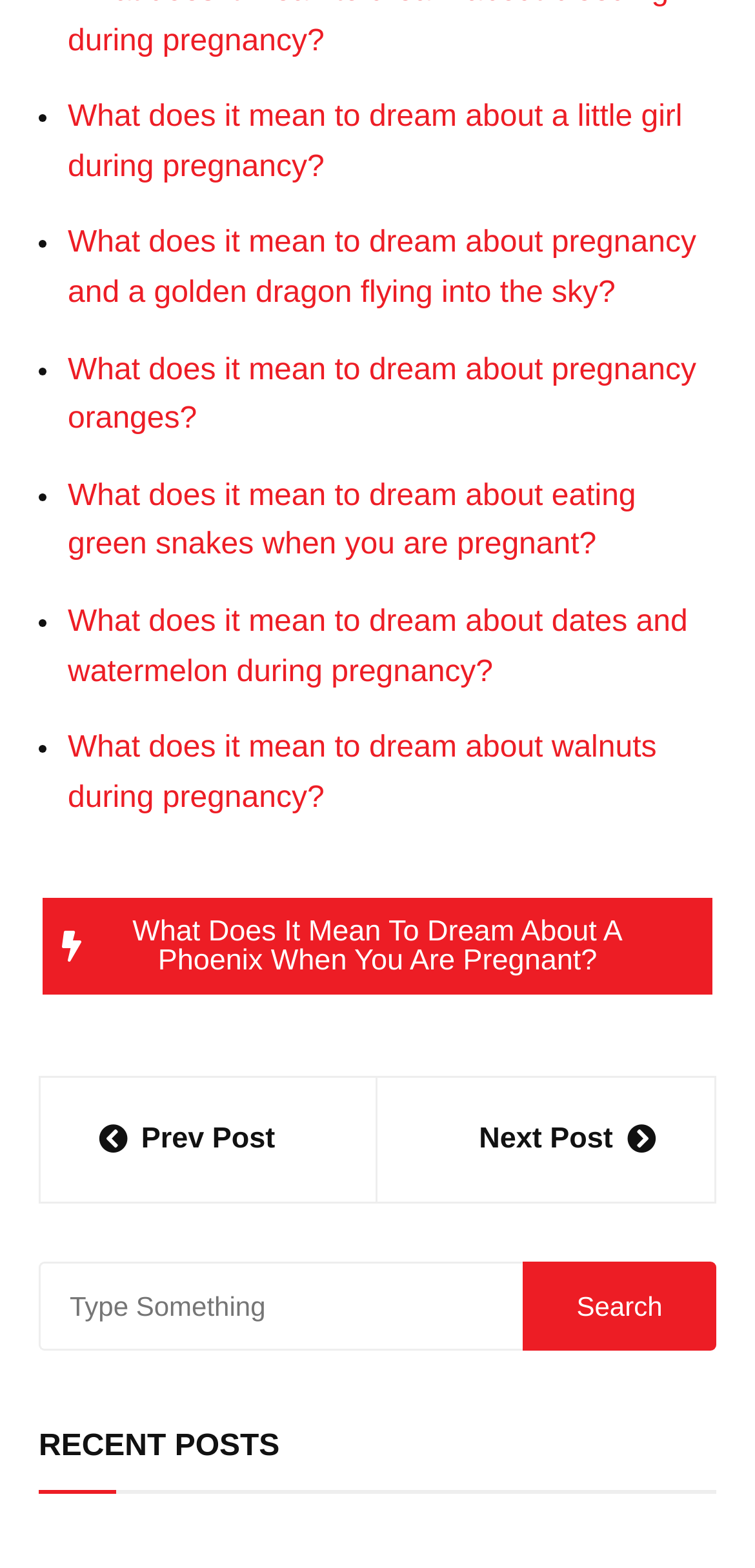What is the title of the section below the links?
Examine the image and give a concise answer in one word or a short phrase.

Post navigation